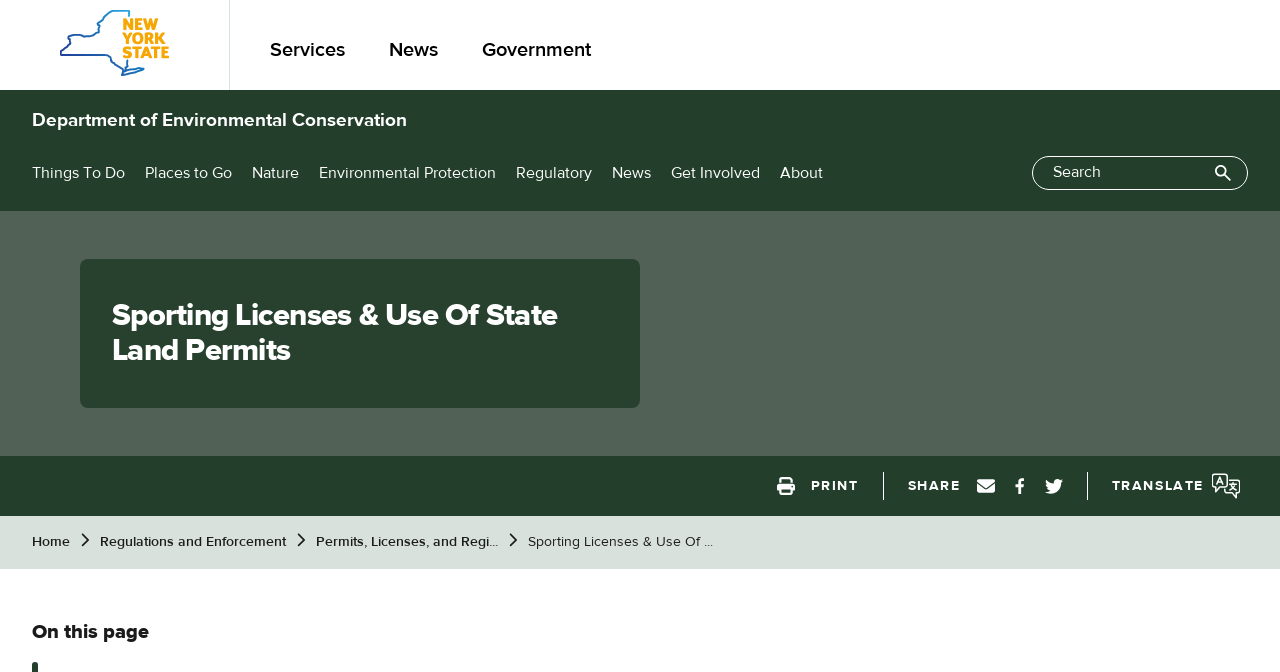Identify the bounding box coordinates for the region of the element that should be clicked to carry out the instruction: "Read the article about VPNFilter Malware". The bounding box coordinates should be four float numbers between 0 and 1, i.e., [left, top, right, bottom].

None